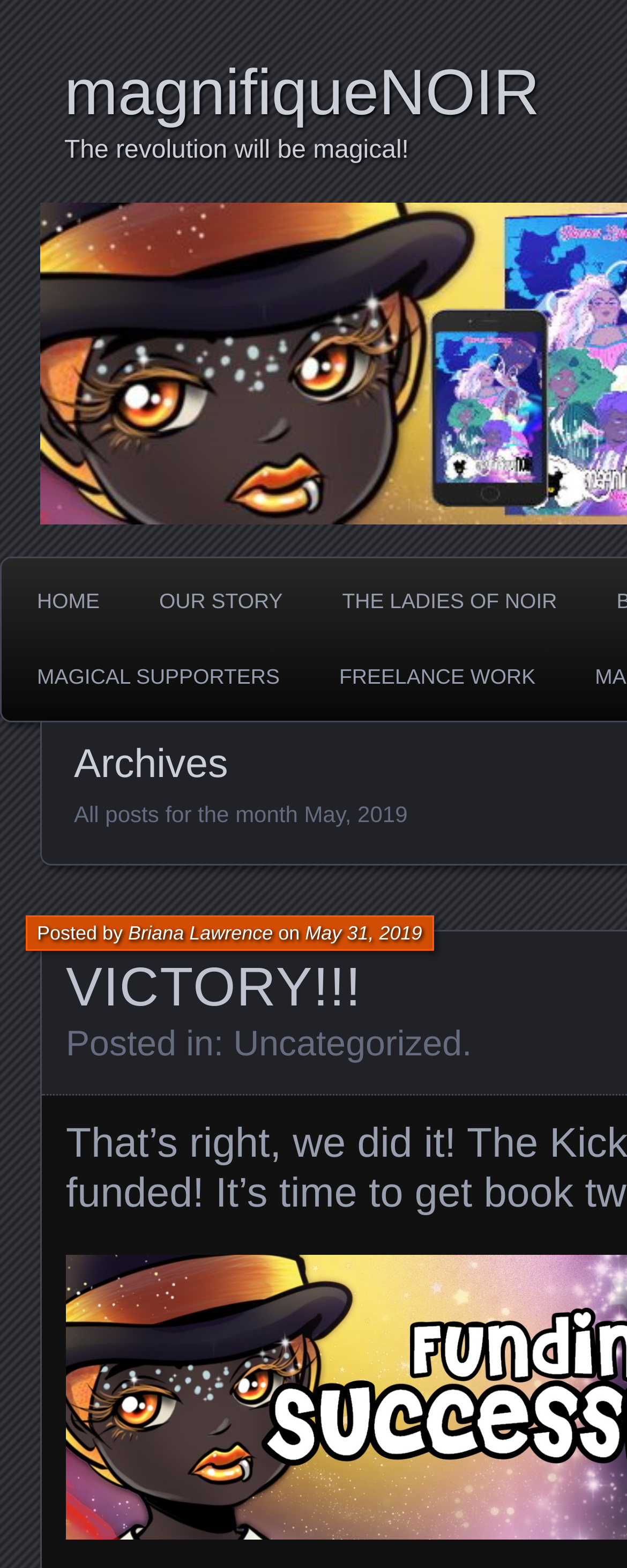Can you specify the bounding box coordinates for the region that should be clicked to fulfill this instruction: "view all uncategorized posts".

[0.372, 0.652, 0.737, 0.678]